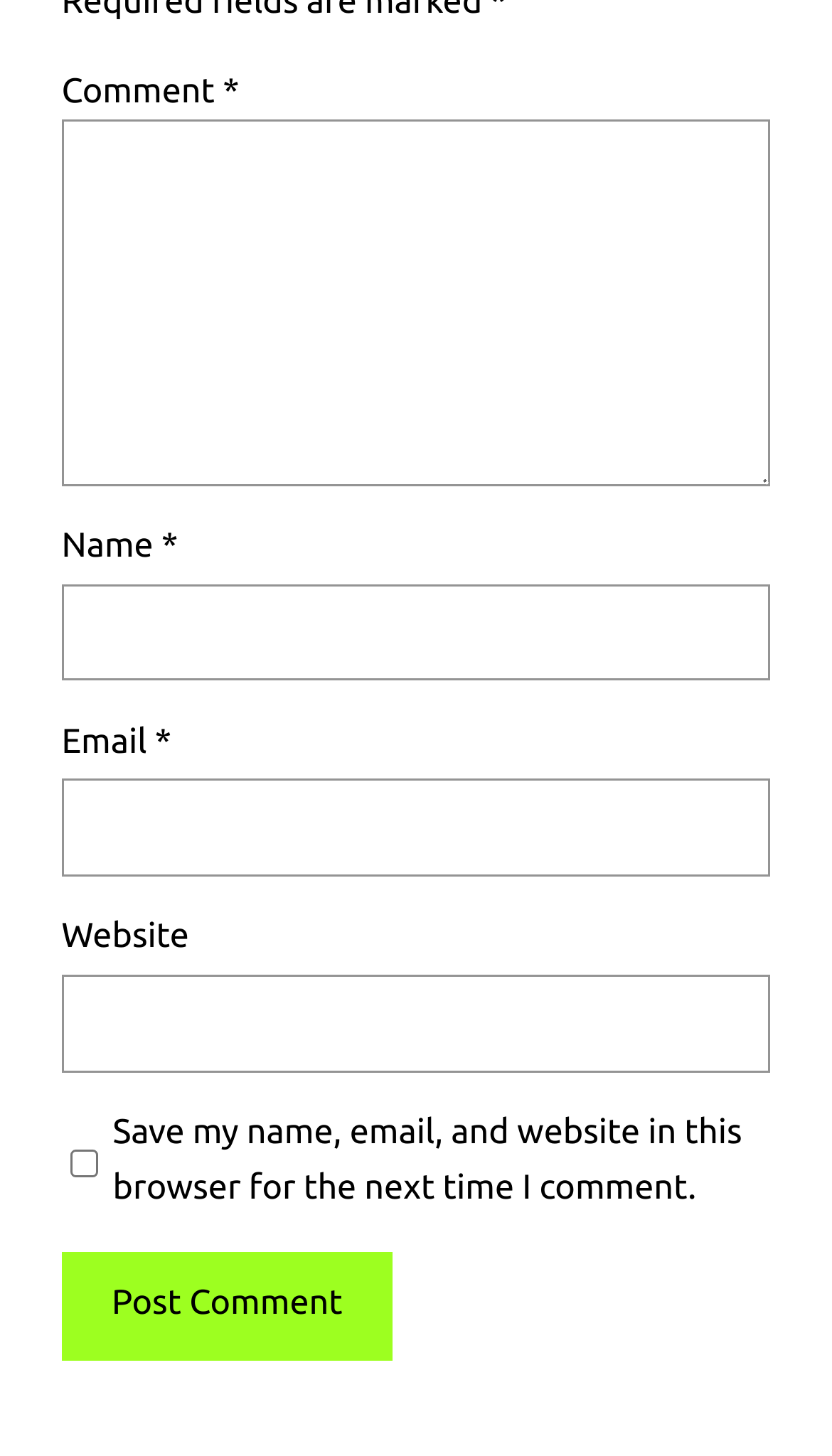How many text input fields are there?
Please provide a detailed answer to the question.

The webpage has four text input fields: Comment, Name, Email, and Website, which are used to input corresponding information.